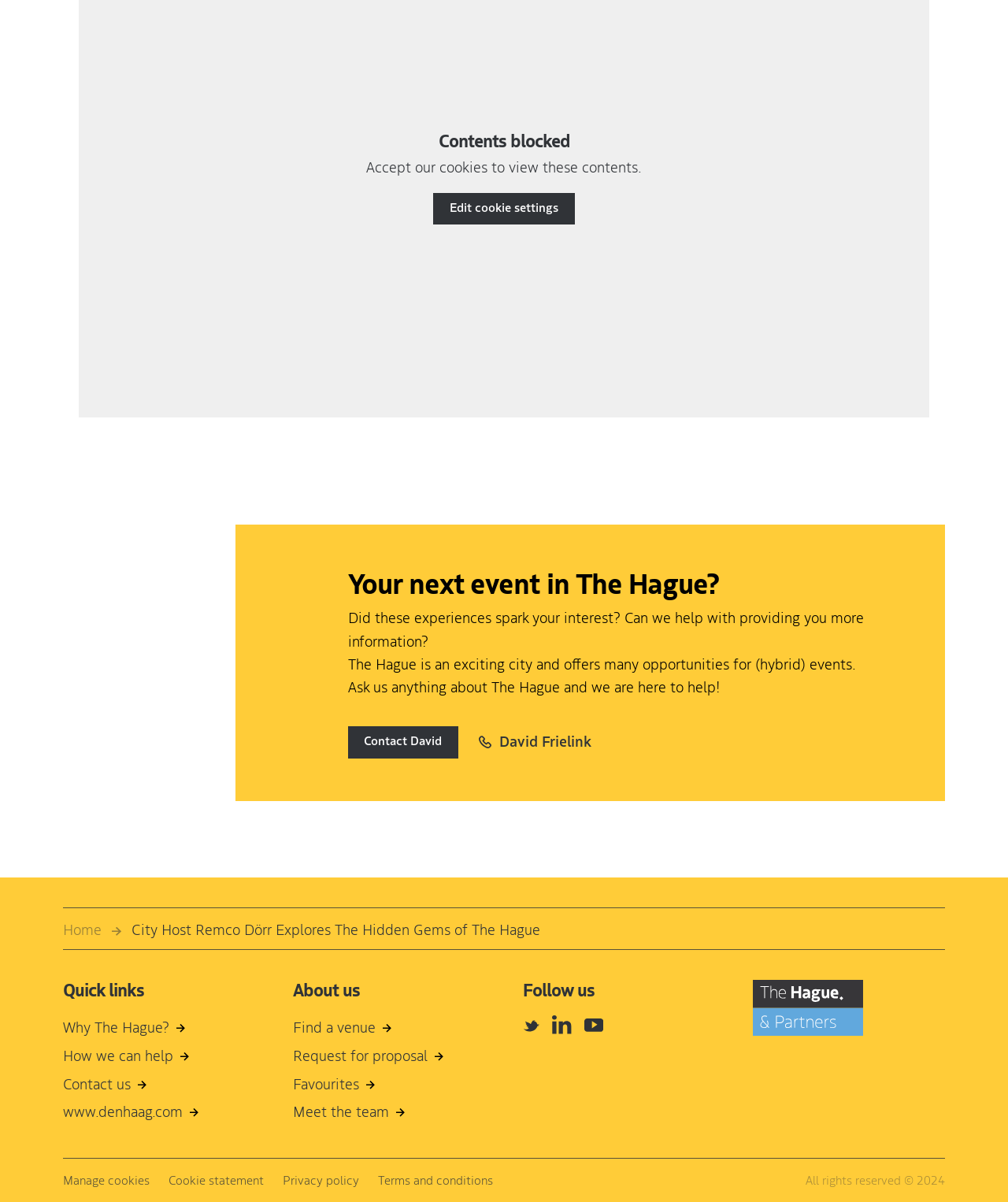Answer the question below using just one word or a short phrase: 
What is the copyright year mentioned at the bottom of the webpage?

2024